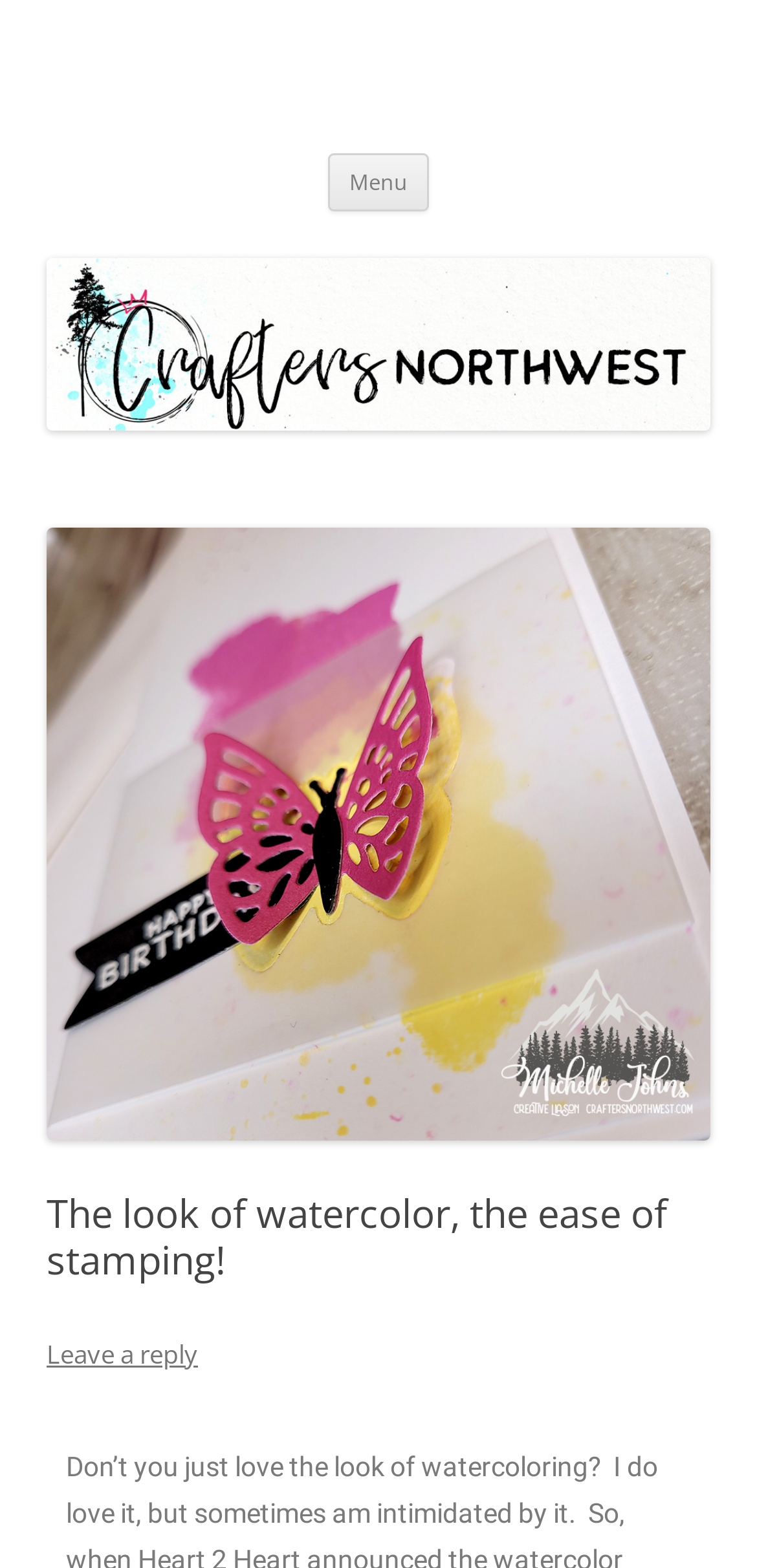What is the image description?
Refer to the image and provide a one-word or short phrase answer.

H2H Watercolor Close Up